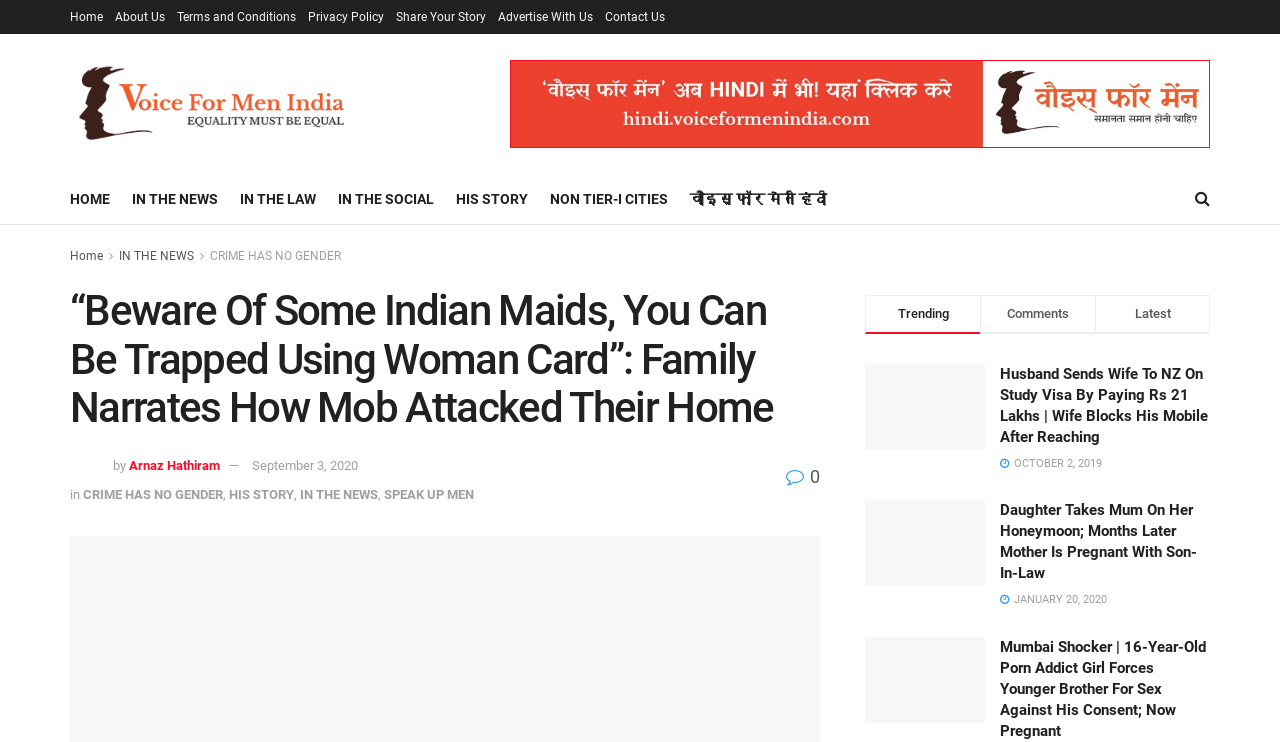Indicate the bounding box coordinates of the clickable region to achieve the following instruction: "Visit the 'IN THE NEWS' section."

[0.103, 0.249, 0.17, 0.287]